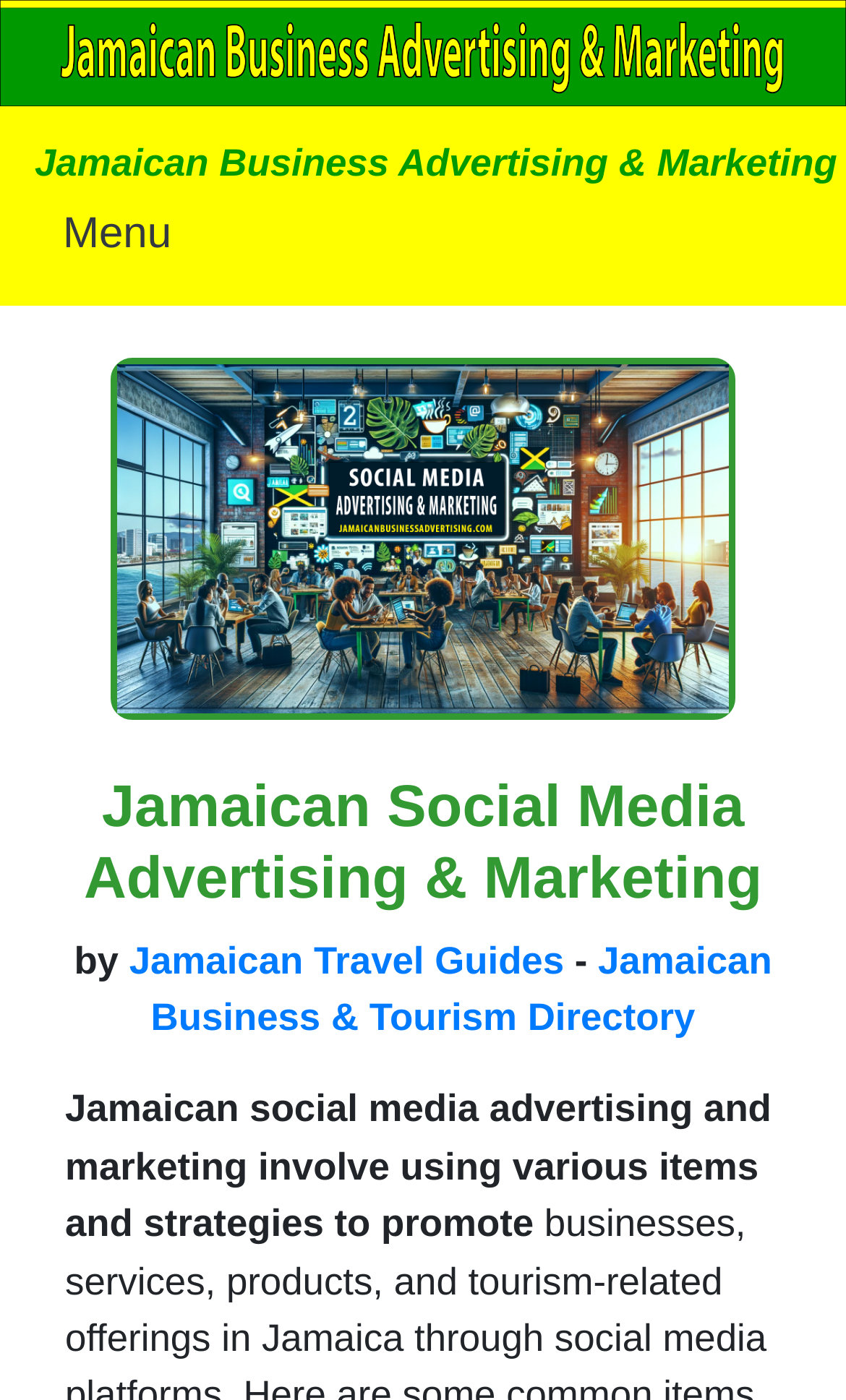Please identify the webpage's heading and generate its text content.

Jamaican Social Media Advertising & Marketing